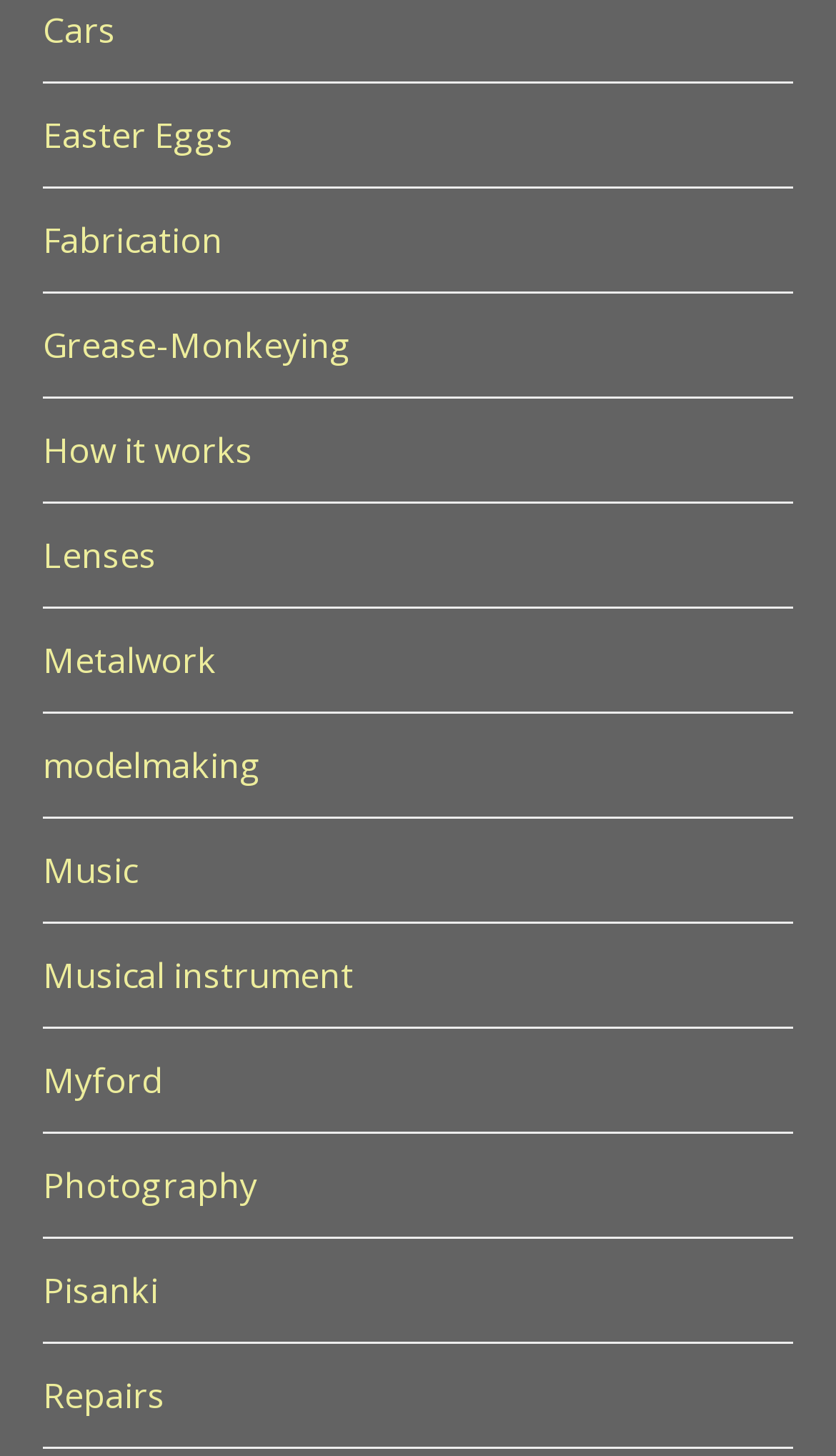Identify the bounding box coordinates of the clickable region required to complete the instruction: "Discover Lenses". The coordinates should be given as four float numbers within the range of 0 and 1, i.e., [left, top, right, bottom].

[0.051, 0.364, 0.187, 0.397]